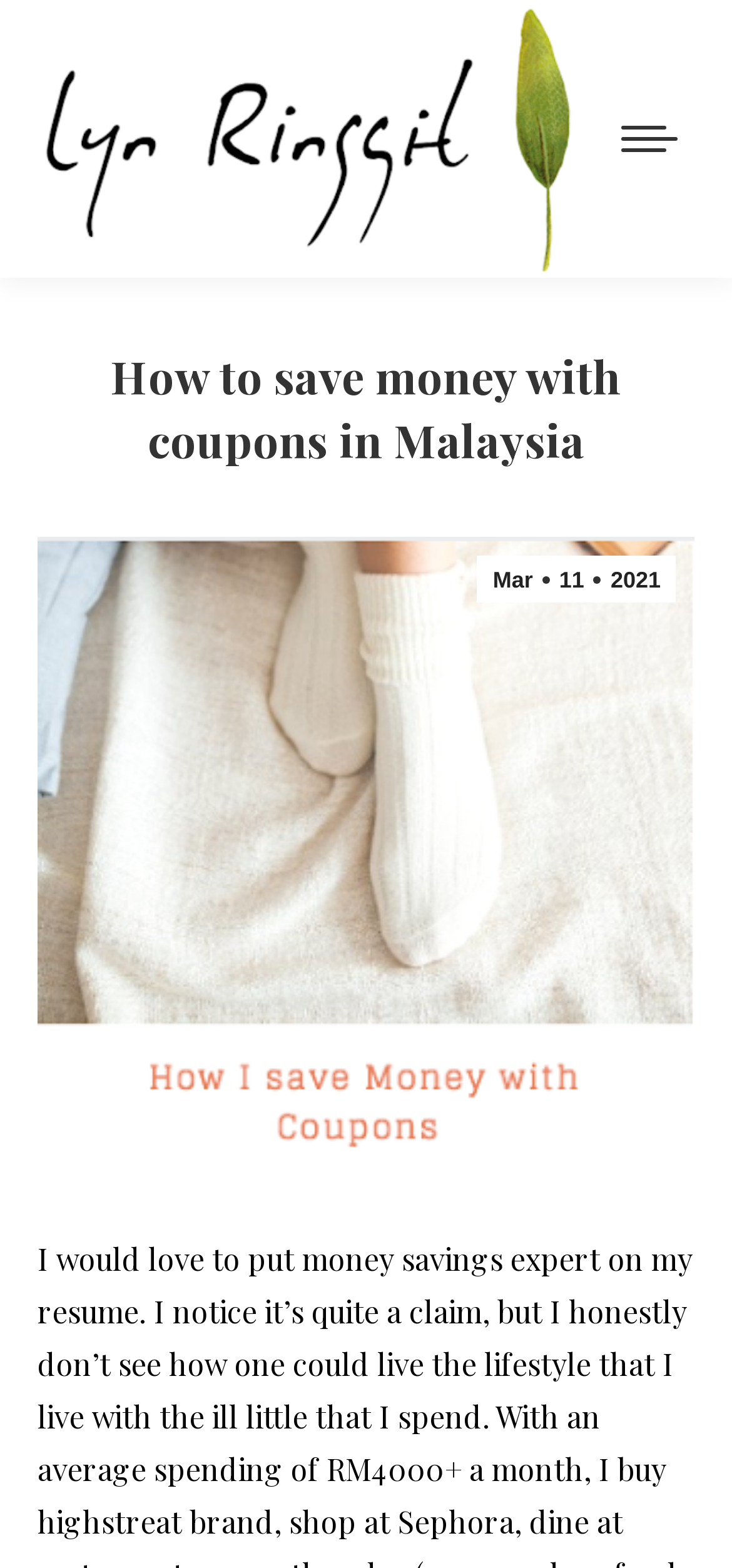Can you find and generate the webpage's heading?

How to save money with coupons in Malaysia